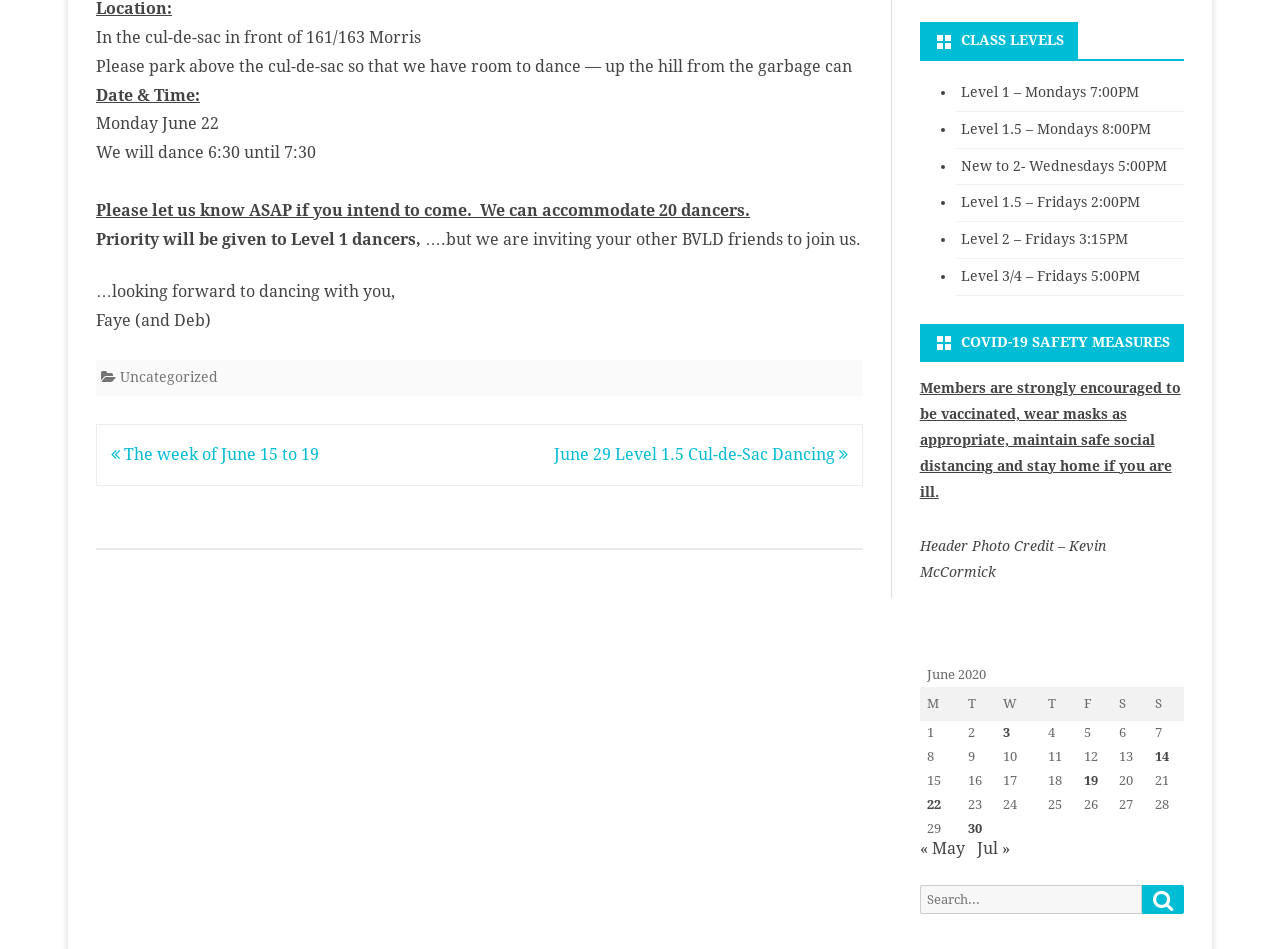Identify the bounding box of the UI element that matches this description: "Arts and Sciences".

None